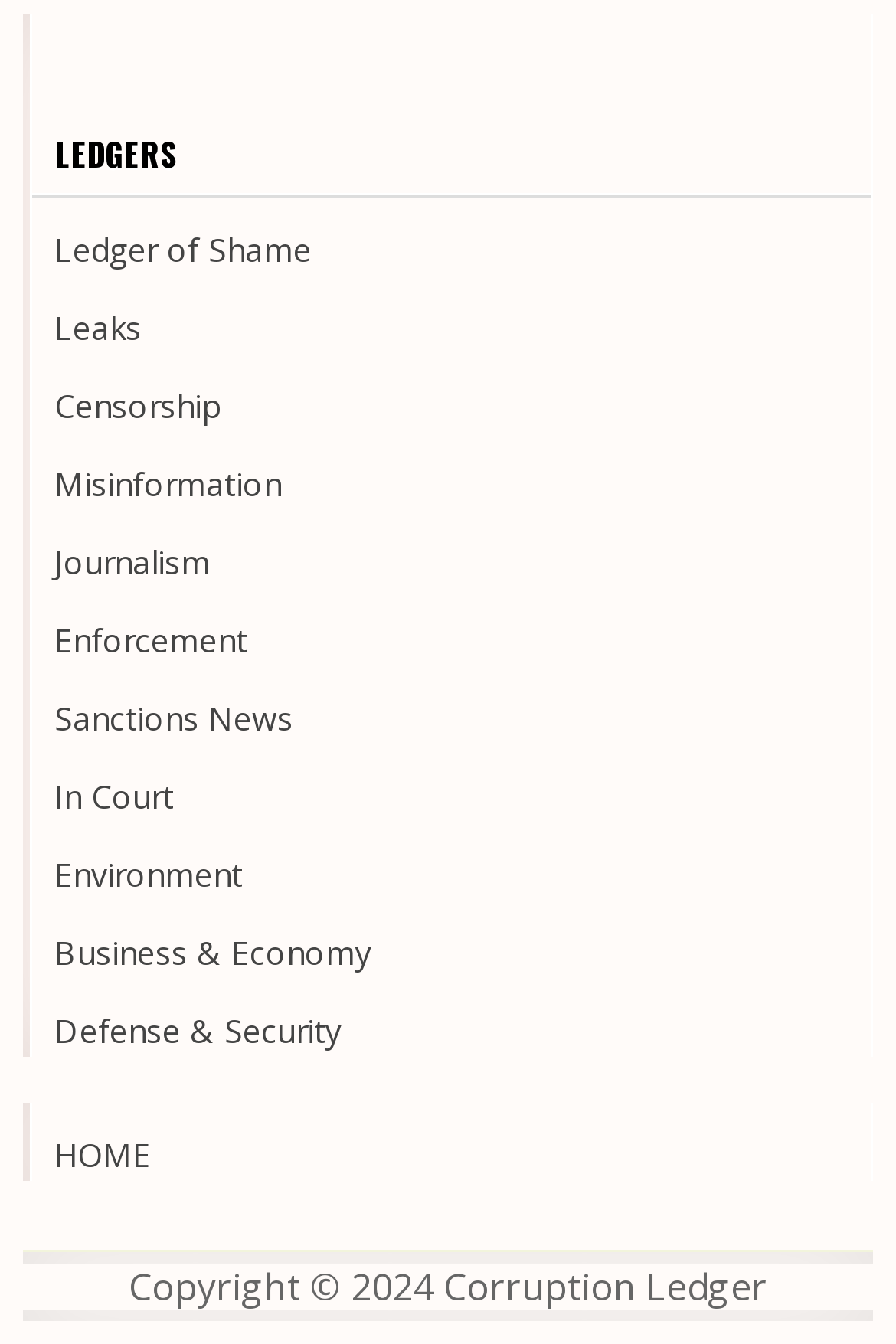Using the description "Leaks", locate and provide the bounding box of the UI element.

[0.061, 0.228, 0.158, 0.26]